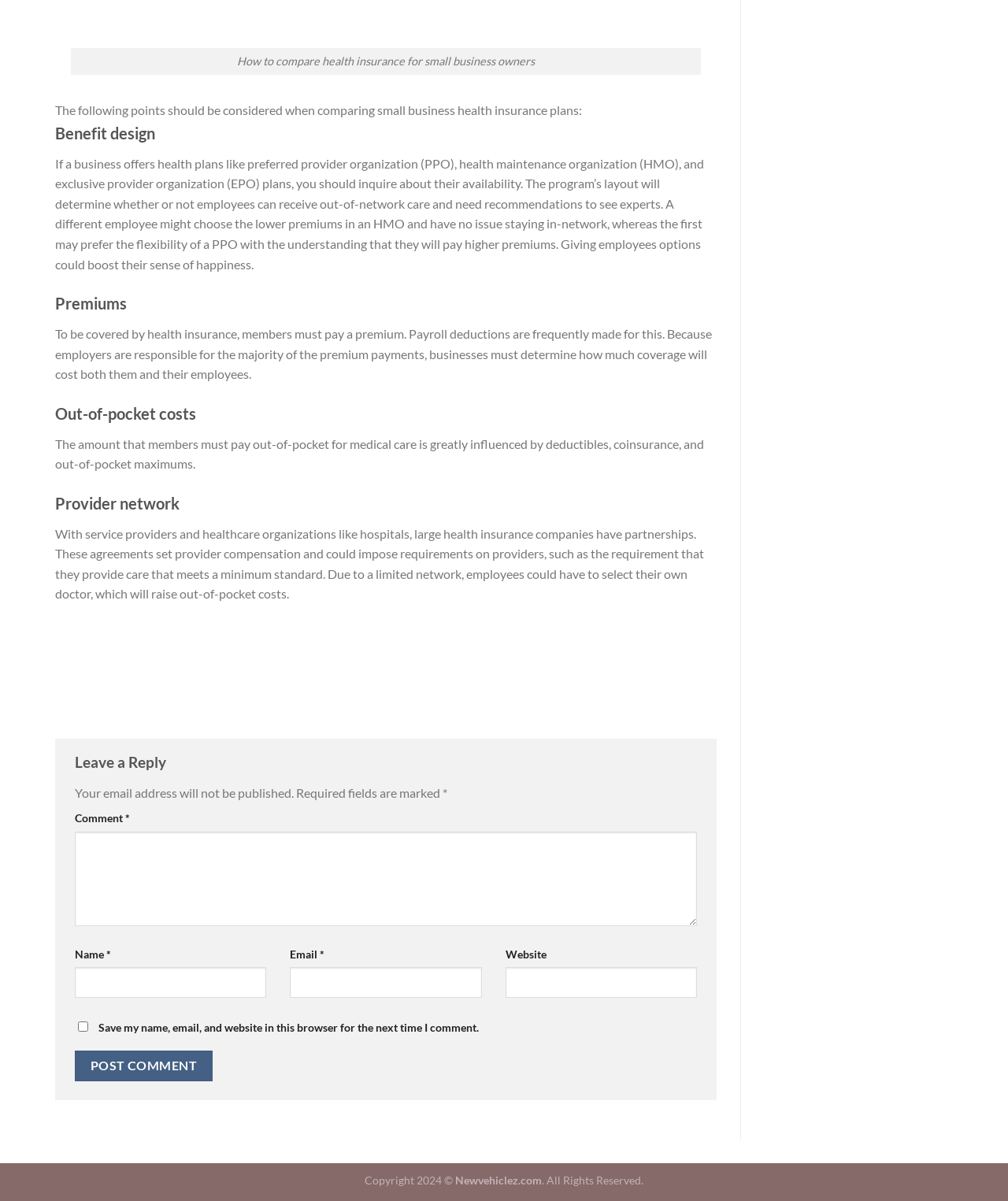Please answer the following question using a single word or phrase: 
What influences the amount that members must pay out-of-pocket for medical care?

Deductibles, coinsurance, and out-of-pocket maximums